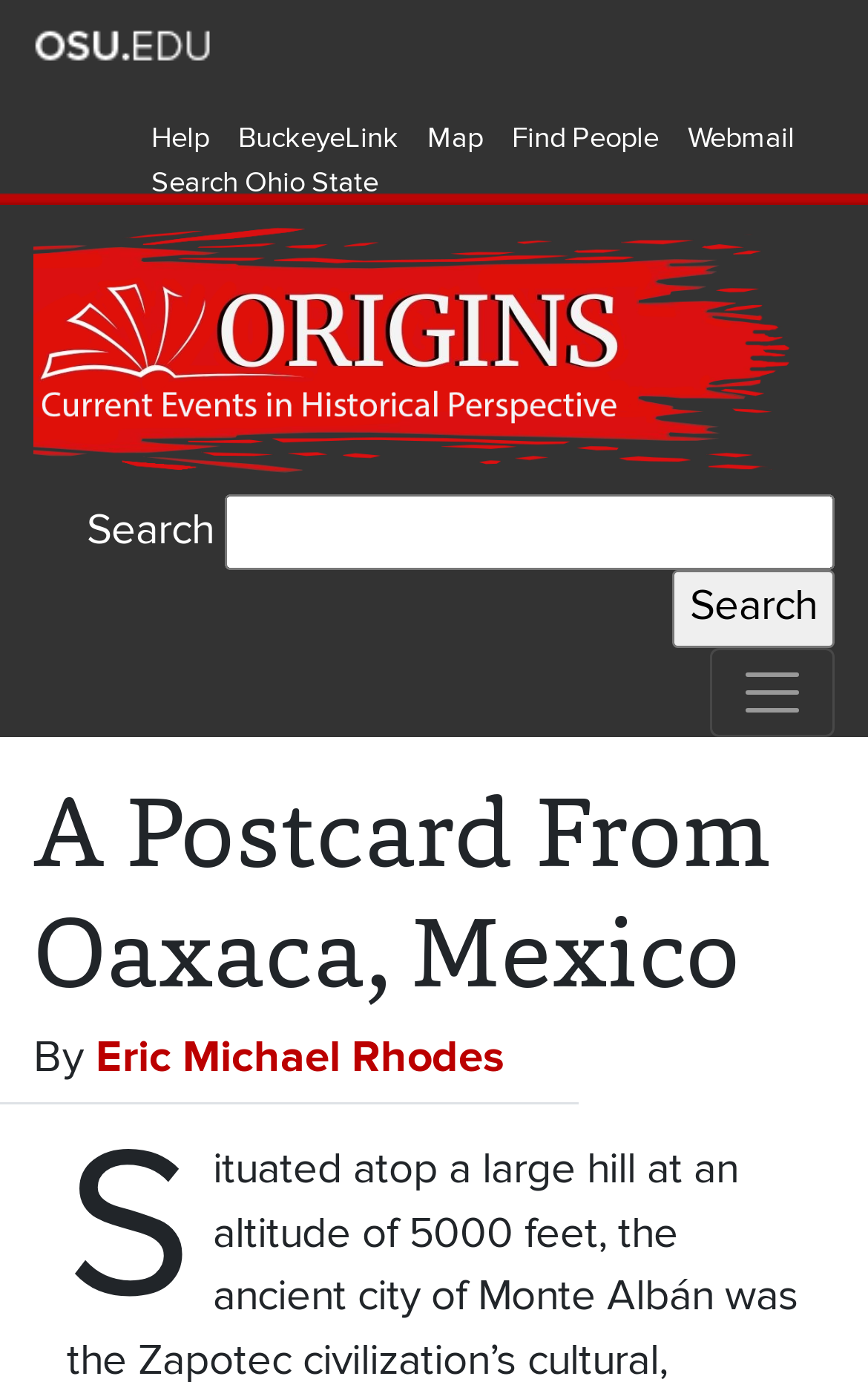Create a detailed narrative of the webpage’s visual and textual elements.

The webpage is about a historical article titled "A Postcard From Oaxaca, Mexico" from the Origins series, which provides historical perspectives on current events. At the top of the page, there is a navigation bar with links to various Ohio State University websites, including the university's main website, help, BuckeyeLink, map, find people, webmail, and search. 

Below the navigation bar, there is a banner section with a link to the Origins series and an image associated with it. 

On the left side of the page, there is a filter form with a search box and a search button, allowing users to filter results. 

The main content of the page starts with a heading "A Postcard From Oaxaca, Mexico" followed by the author's name, "Eric Michael Rhodes", and a brief description of the ancient city of Monte Albán, which was the cultural, political, and economic capital of the Zapotec civilization for almost a millennium.